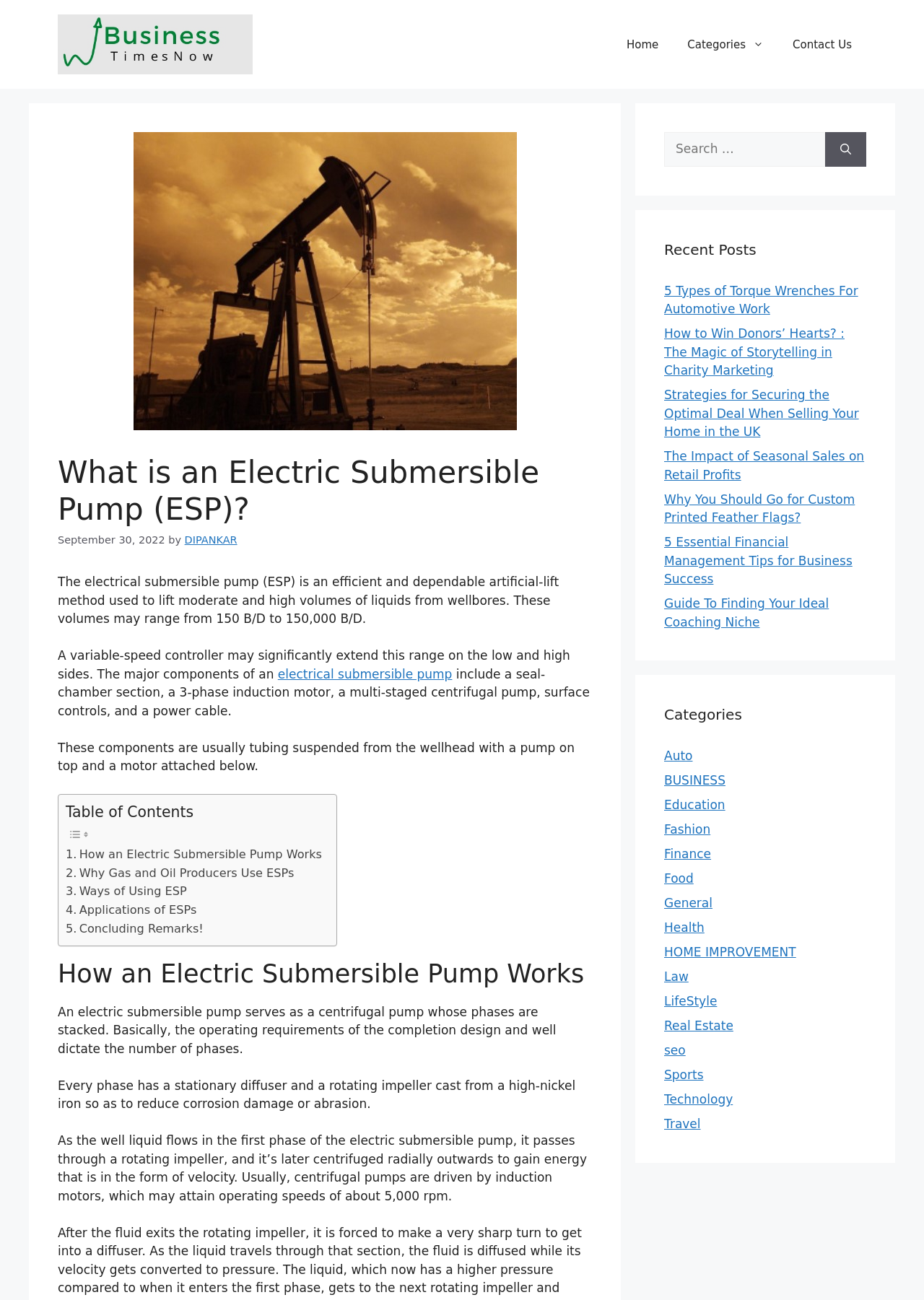Articulate a detailed summary of the webpage's content and design.

This webpage is about Electric Submersible Pumps (ESP) and provides detailed information on what they are, how they work, and their applications. At the top of the page, there is a banner with the site's name, "Businesstimesnow", accompanied by a logo image. Below the banner, there is a navigation menu with links to "Home", "Categories", and "Contact Us". 

On the left side of the page, there is a header section with a heading that reads "What is an Electric Submersible Pump (ESP)?". Below the heading, there is a paragraph of text that provides a brief introduction to ESPs, followed by a series of links to related topics, including "How an Electric Submersible Pump Works", "Why Gas and Oil Producers Use ESPs", and "Applications of ESPs". 

The main content of the page is divided into sections, each with a heading that describes the topic. The first section, "How an Electric Submersible Pump Works", provides a detailed explanation of the operating principles of ESPs, including the role of centrifugal pumps and induction motors. 

On the right side of the page, there are three complementary sections. The first section has a search box with a button labeled "Search". The second section is titled "Recent Posts" and lists several links to recent articles on various topics, including automotive work, charity marketing, and real estate. The third section is titled "Categories" and lists links to various categories, including auto, business, education, and finance.

There are several images on the page, including a logo image for "Businesstimesnow" and an image related to submersible pumps.